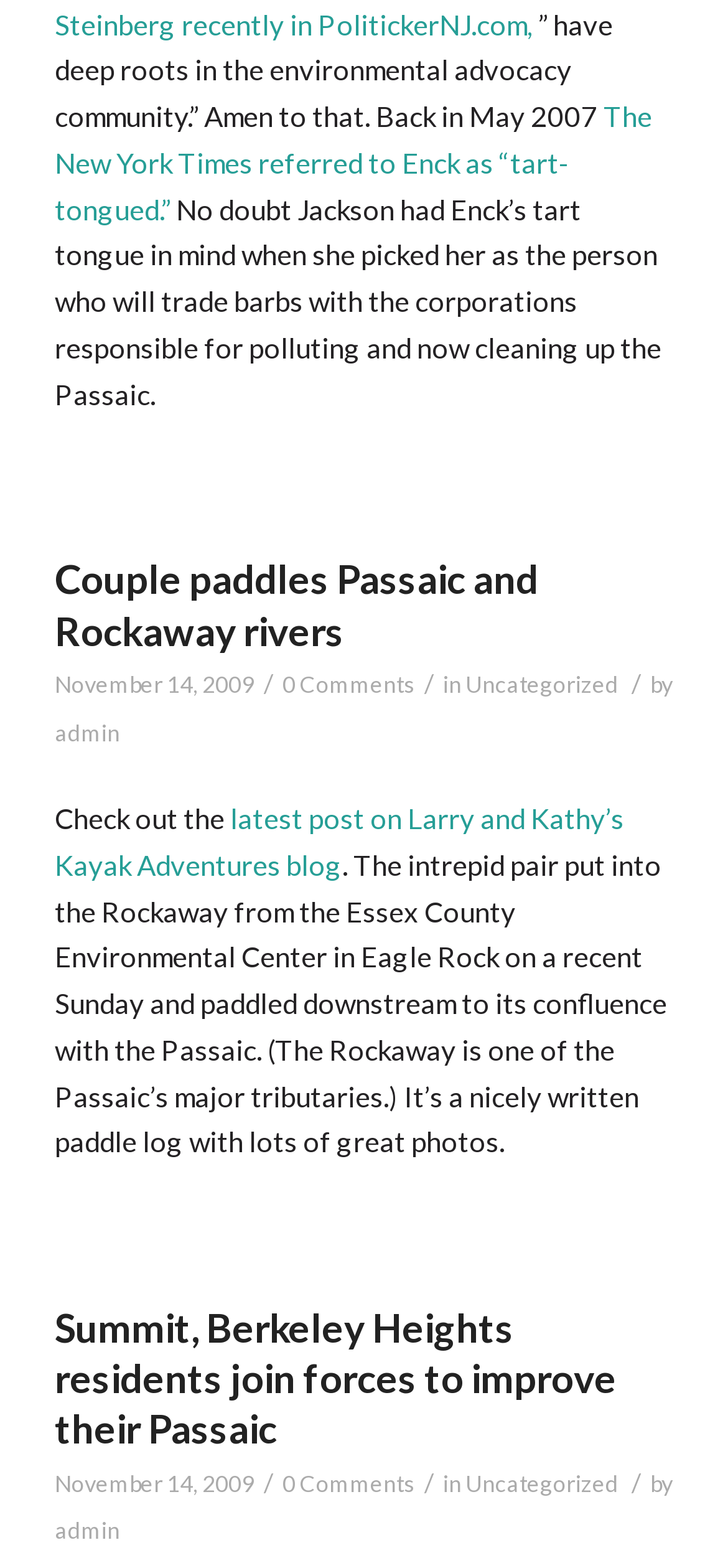Can you determine the bounding box coordinates of the area that needs to be clicked to fulfill the following instruction: "Visit the website of The New York Times"?

[0.075, 0.063, 0.896, 0.114]